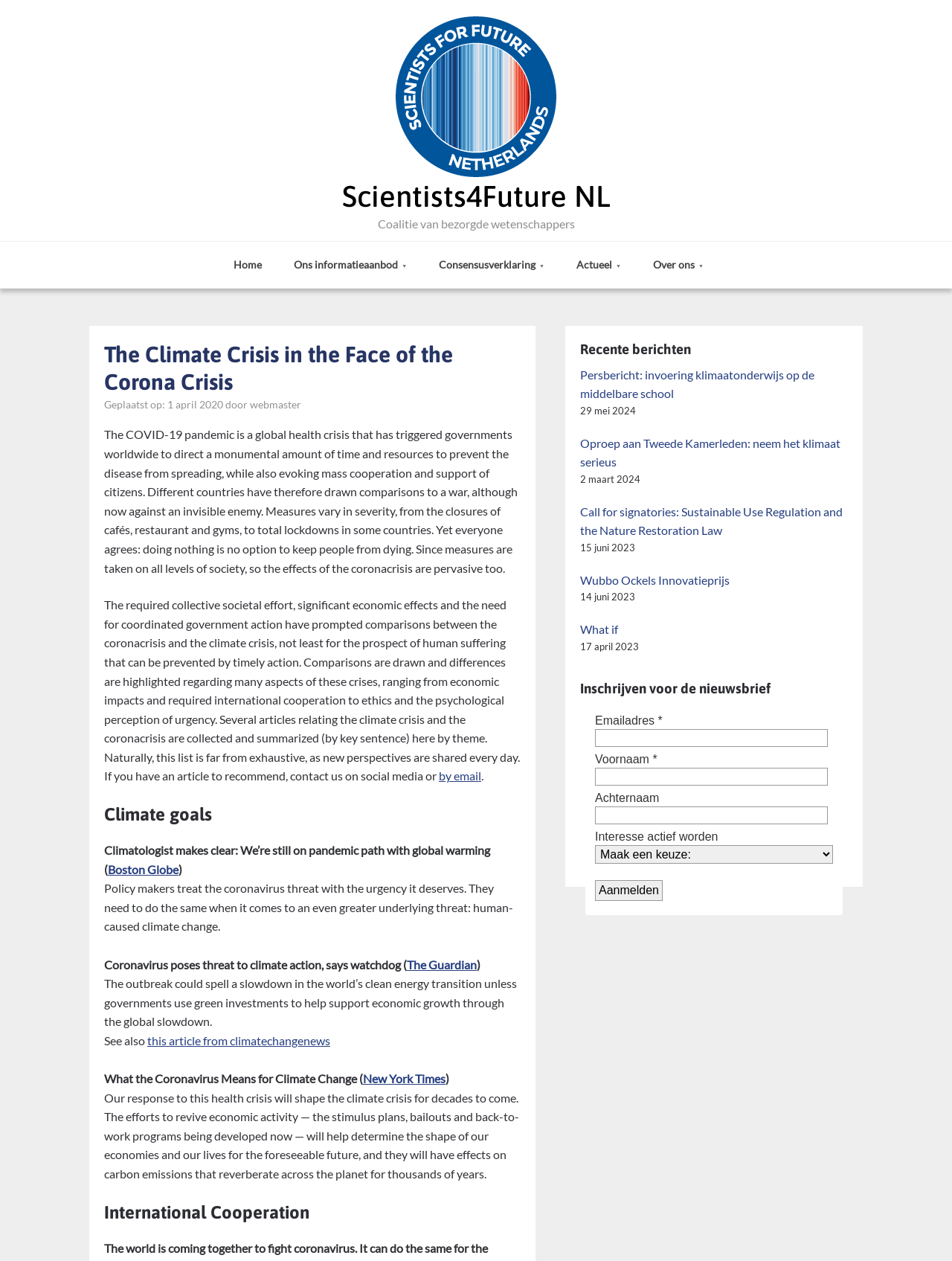Locate and extract the headline of this webpage.

The Climate Crisis in the Face of the Corona Crisis